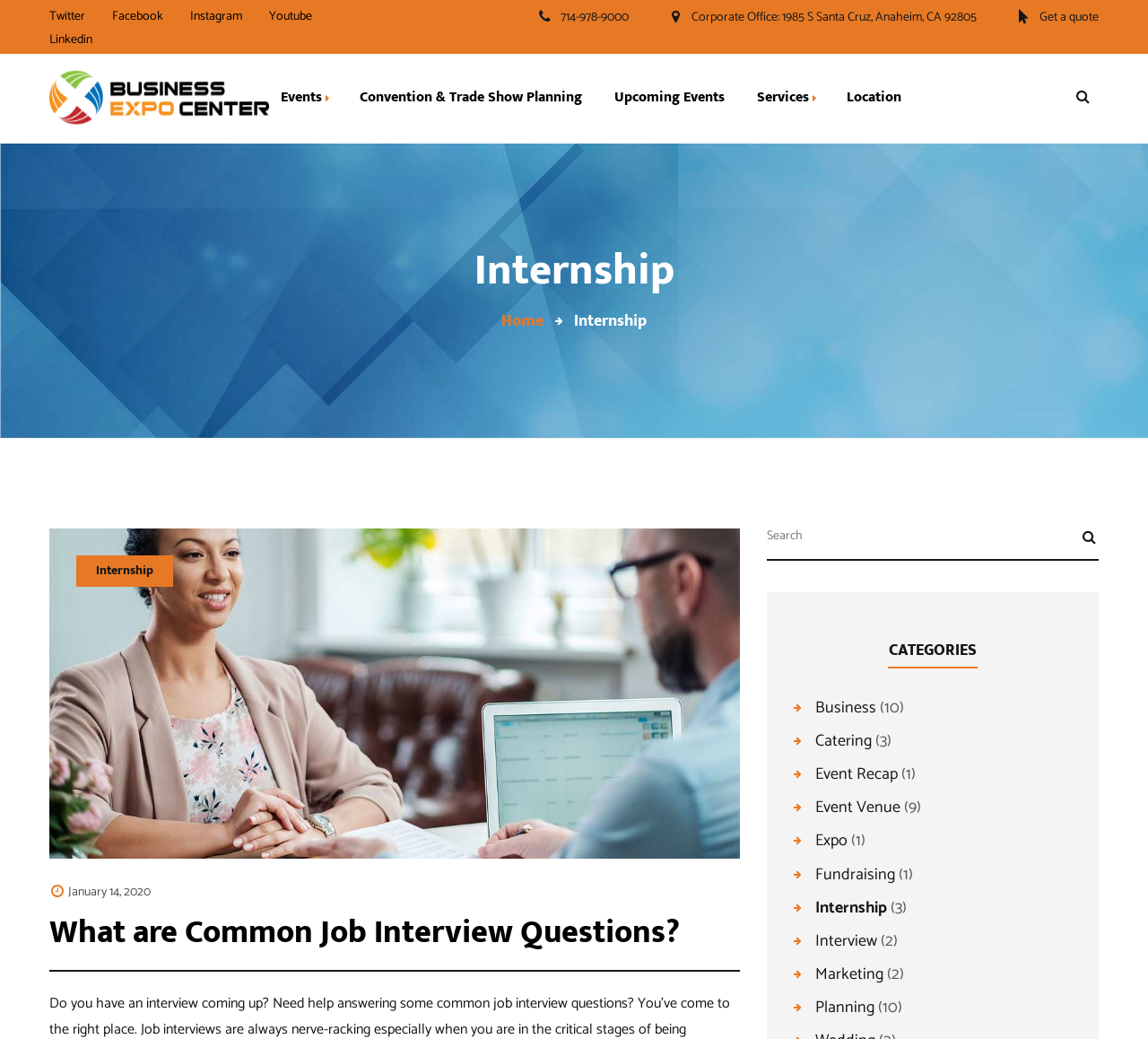Provide the bounding box coordinates for the UI element that is described as: "Convention & Trade Show Planning".

[0.299, 0.086, 0.521, 0.103]